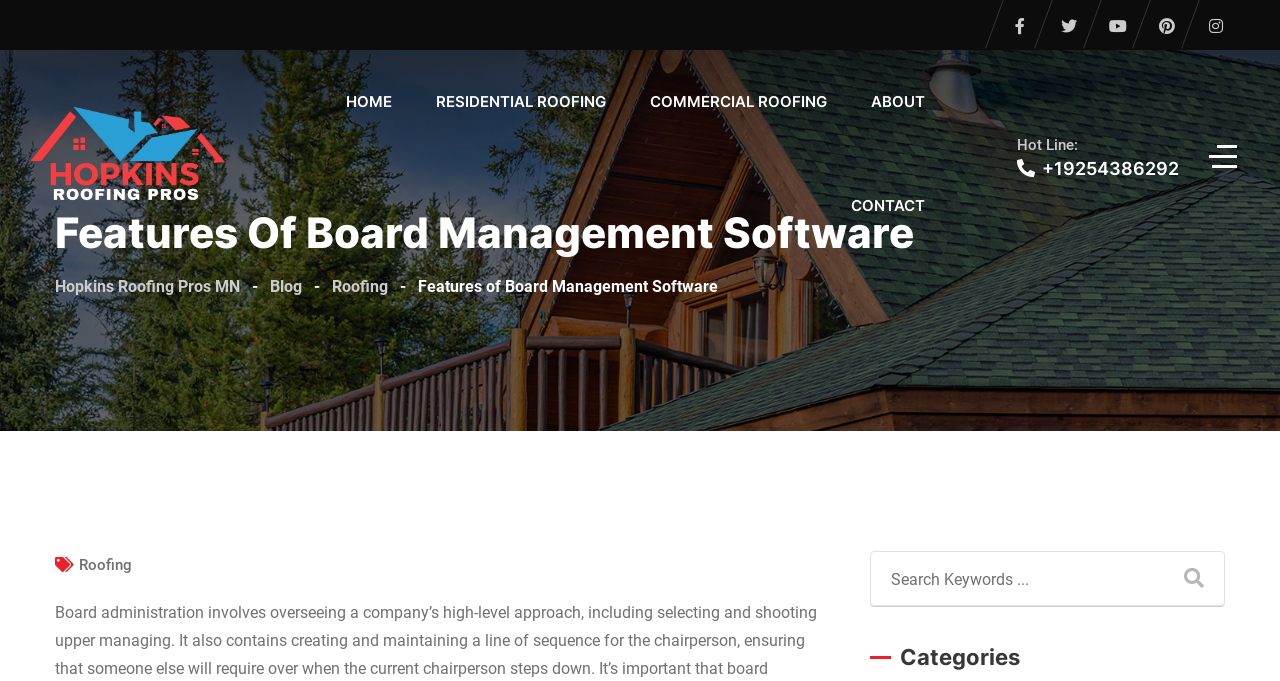Please specify the bounding box coordinates of the element that should be clicked to execute the given instruction: 'Click the CONTACT link'. Ensure the coordinates are four float numbers between 0 and 1, expressed as [left, top, right, bottom].

[0.649, 0.226, 0.738, 0.379]